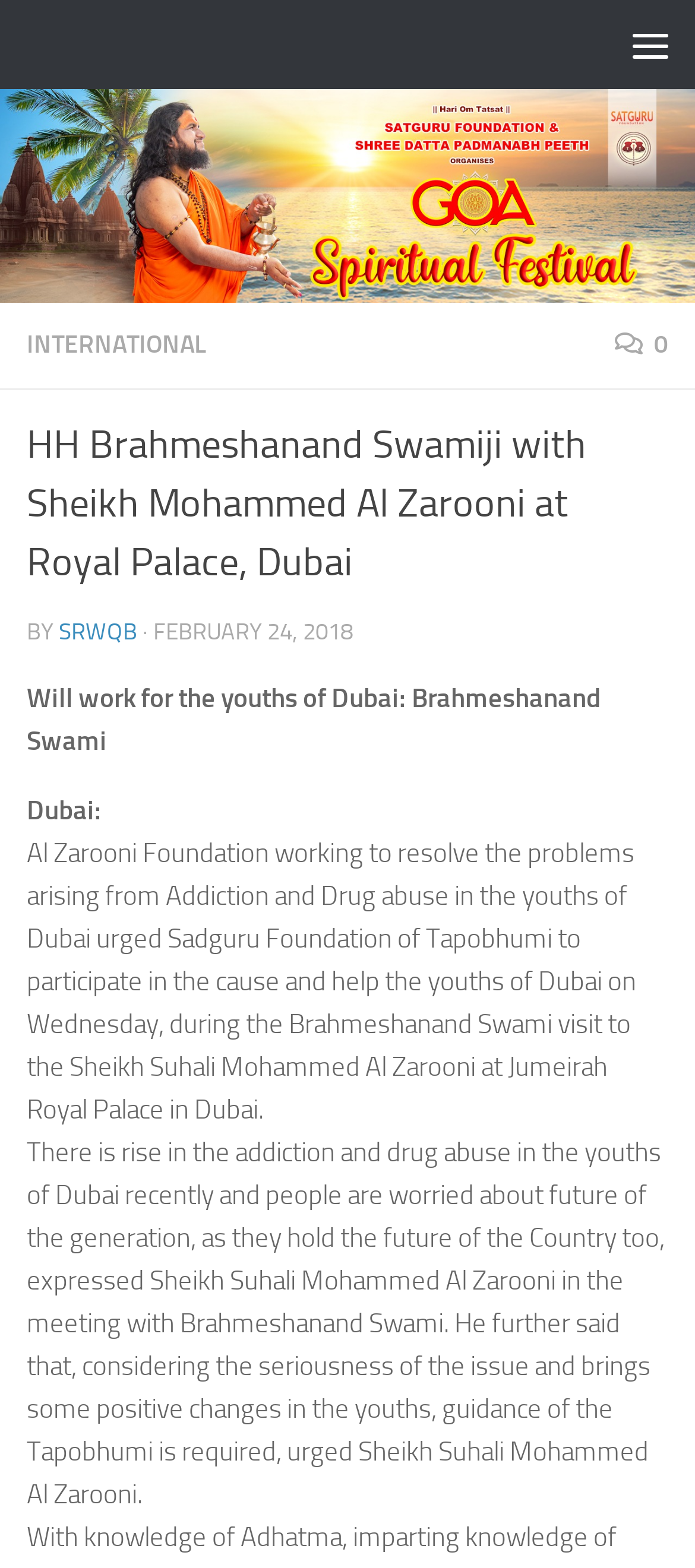Extract the bounding box of the UI element described as: "0".

[0.885, 0.211, 0.962, 0.23]